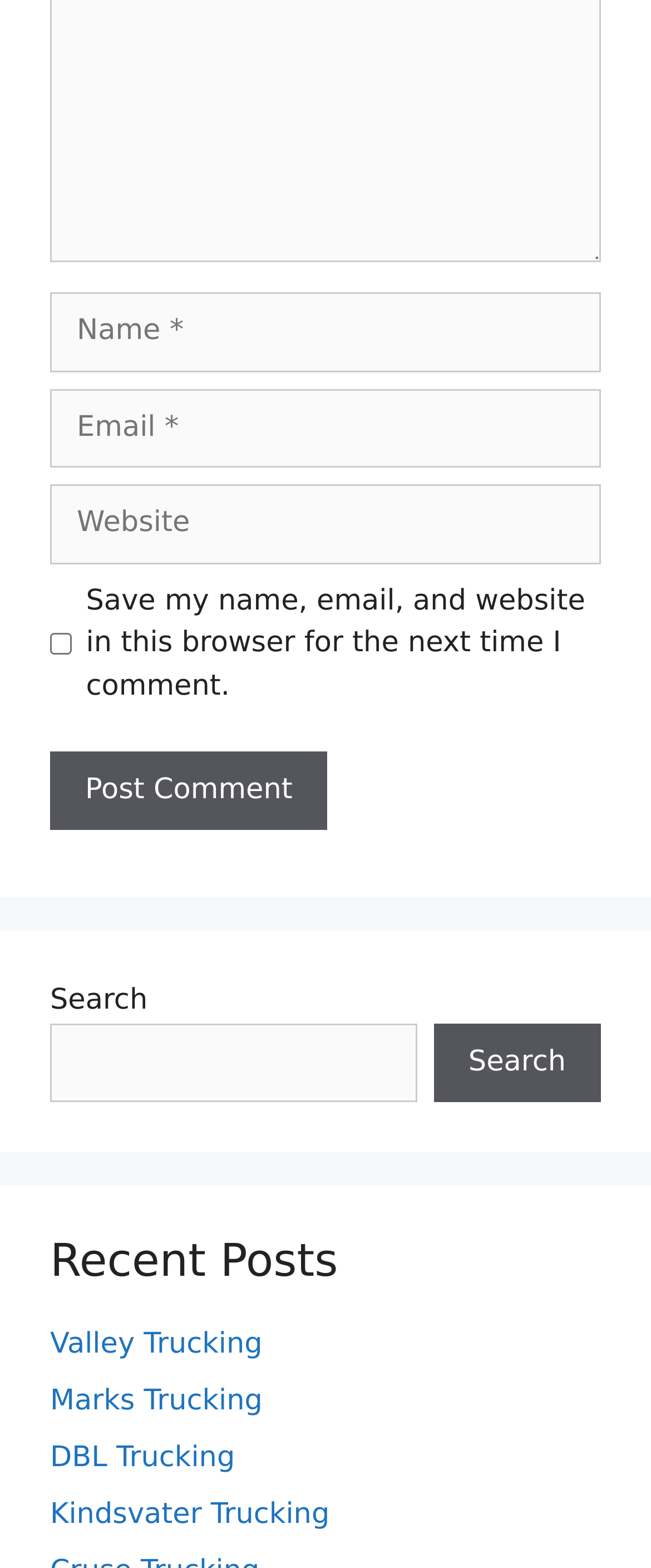Find the bounding box coordinates of the clickable area that will achieve the following instruction: "Post a comment".

[0.077, 0.479, 0.503, 0.529]